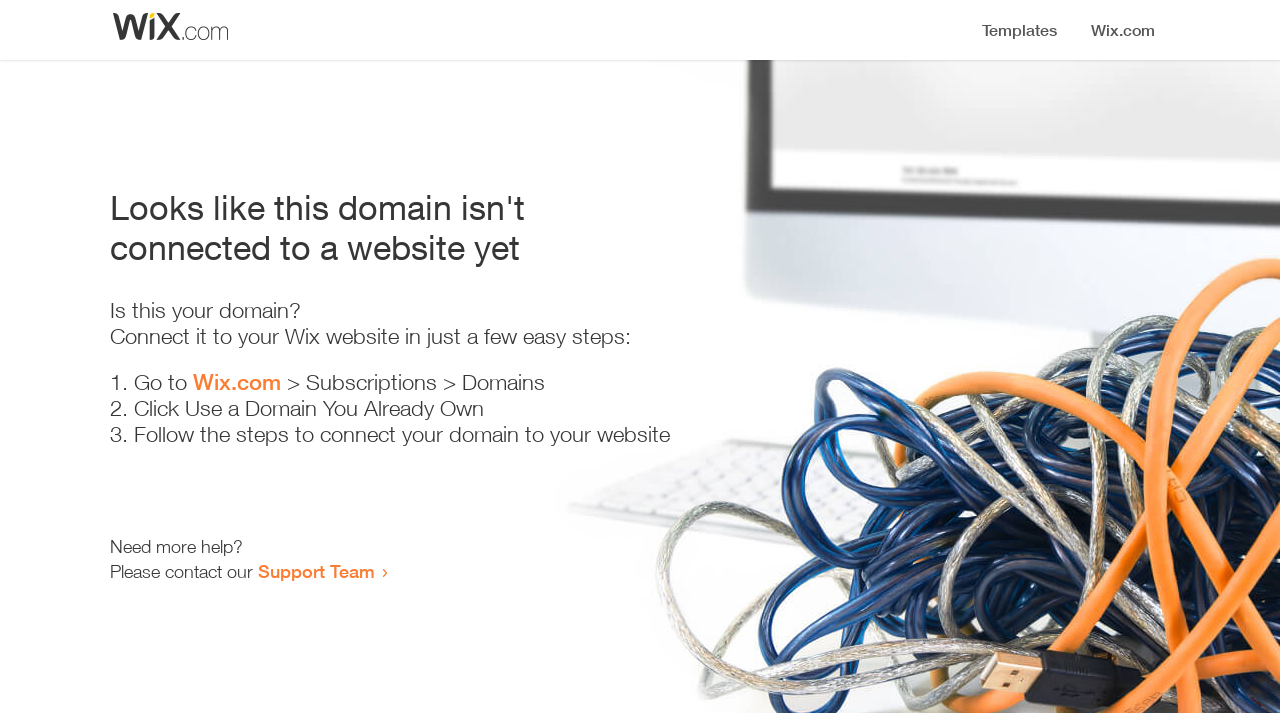How many steps are required to connect the domain to a website?
Analyze the image and deliver a detailed answer to the question.

The webpage provides a list of instructions to connect the domain to a website, which consists of three steps: going to Wix.com, clicking 'Use a Domain You Already Own', and following the steps to connect the domain to the website.